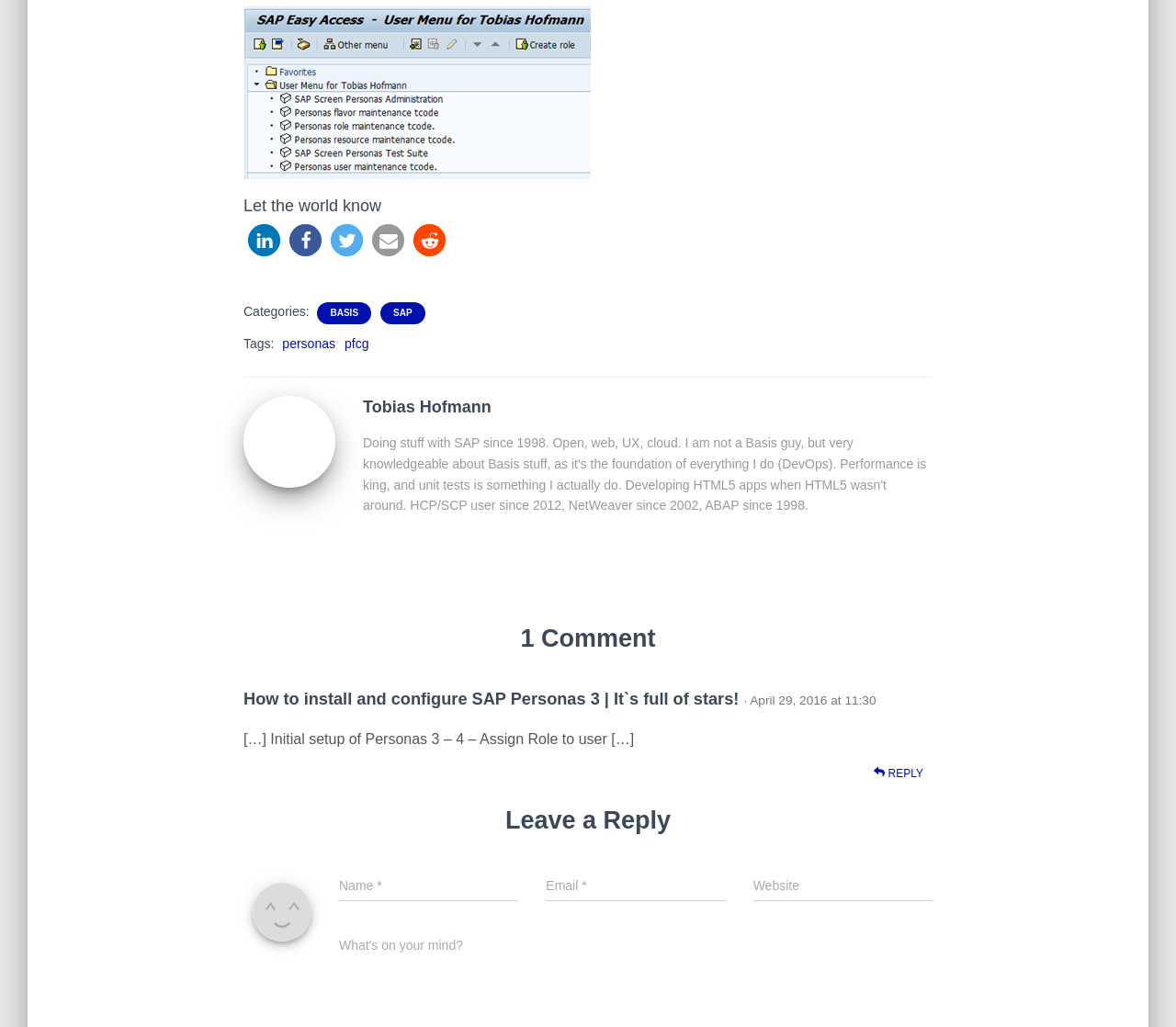Please answer the following question using a single word or phrase: 
What is the author of the article?

Tobias Hofmann